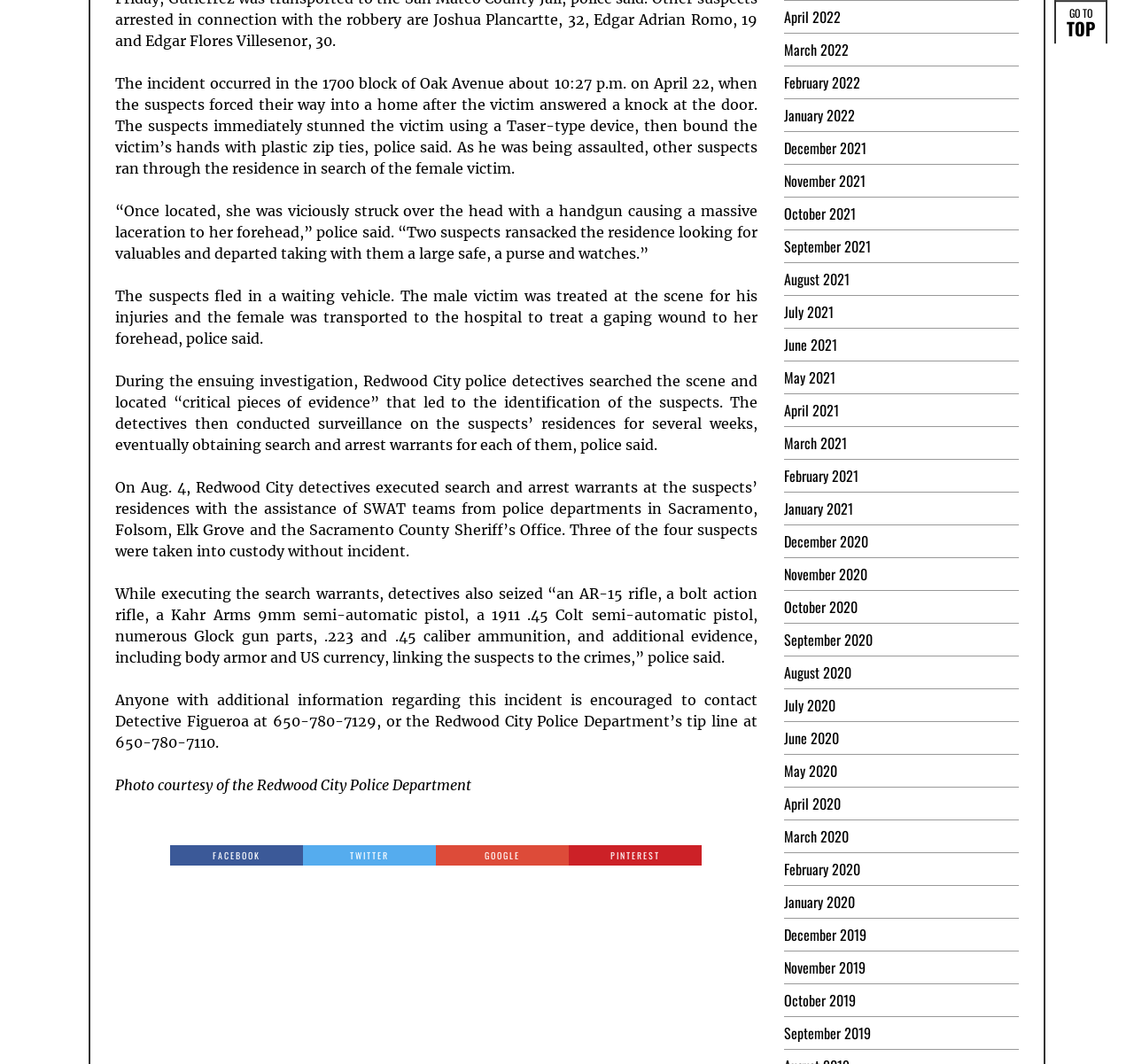Provide the bounding box coordinates of the HTML element described as: "Google". The bounding box coordinates should be four float numbers between 0 and 1, i.e., [left, top, right, bottom].

[0.385, 0.794, 0.502, 0.813]